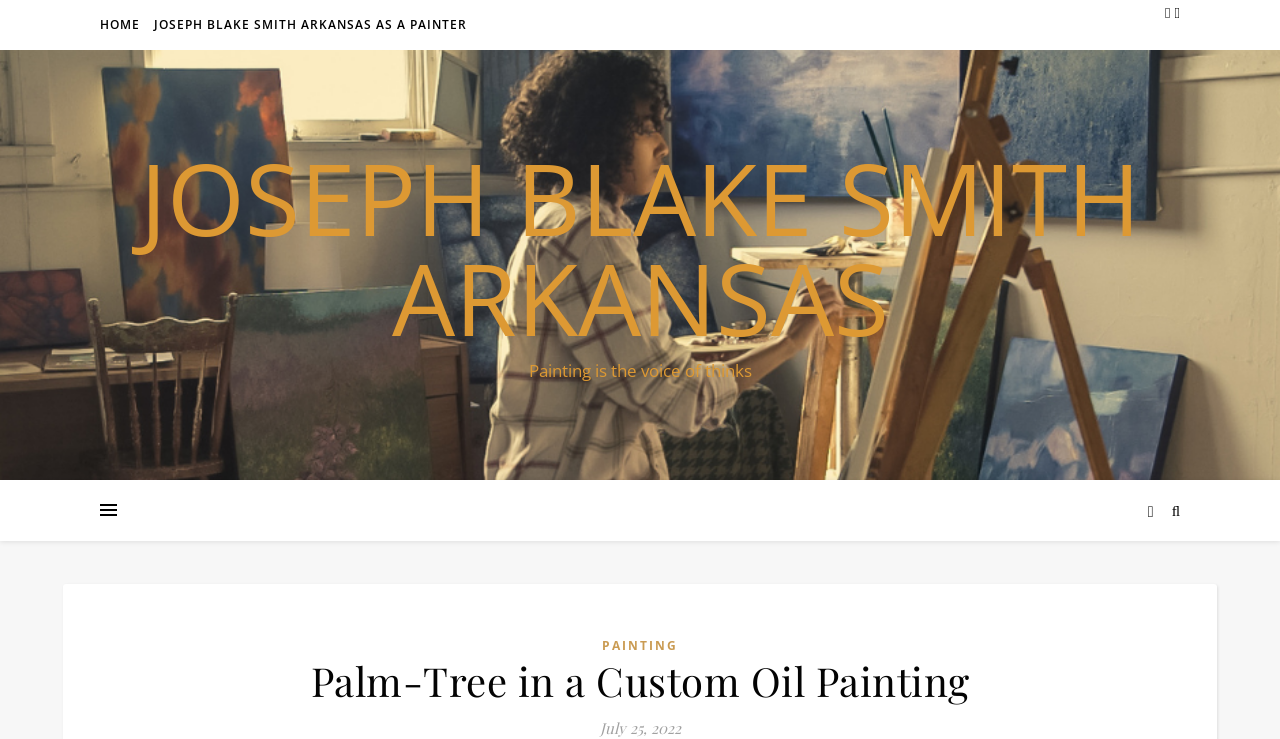What is the date of the painting?
Use the information from the screenshot to give a comprehensive response to the question.

The date of the painting can be found in the StaticText 'July 25, 2022' which is located at the bottom of the webpage.